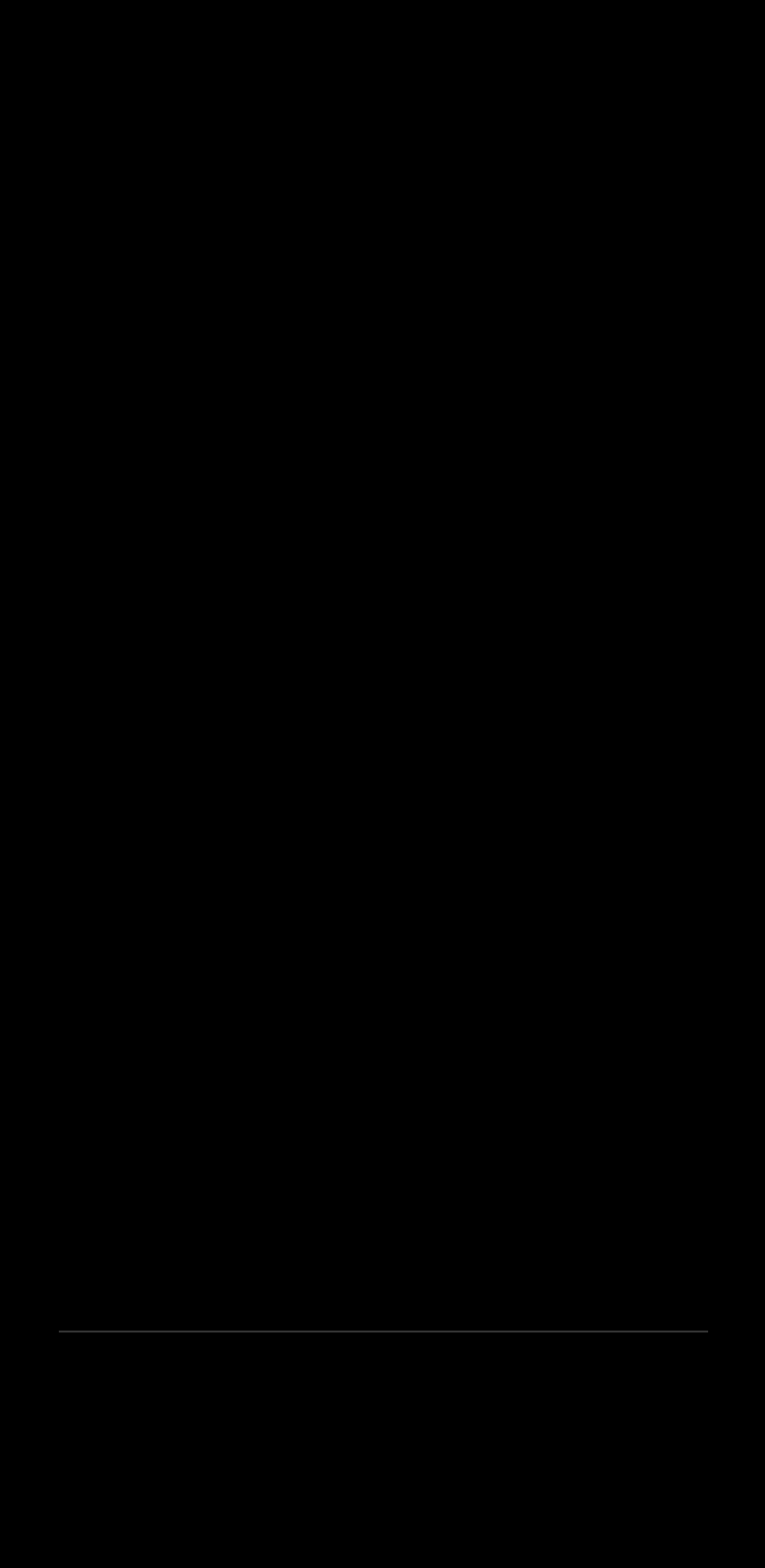What is the company's address?
Provide a detailed answer to the question using information from the image.

I found the company's address by looking at the static text elements at the top of the webpage, which provide the address as '26-4, Yeouido-dong,' 'Yeongdeungpo-gu, Seoul', and 'Rep. of Korea'.